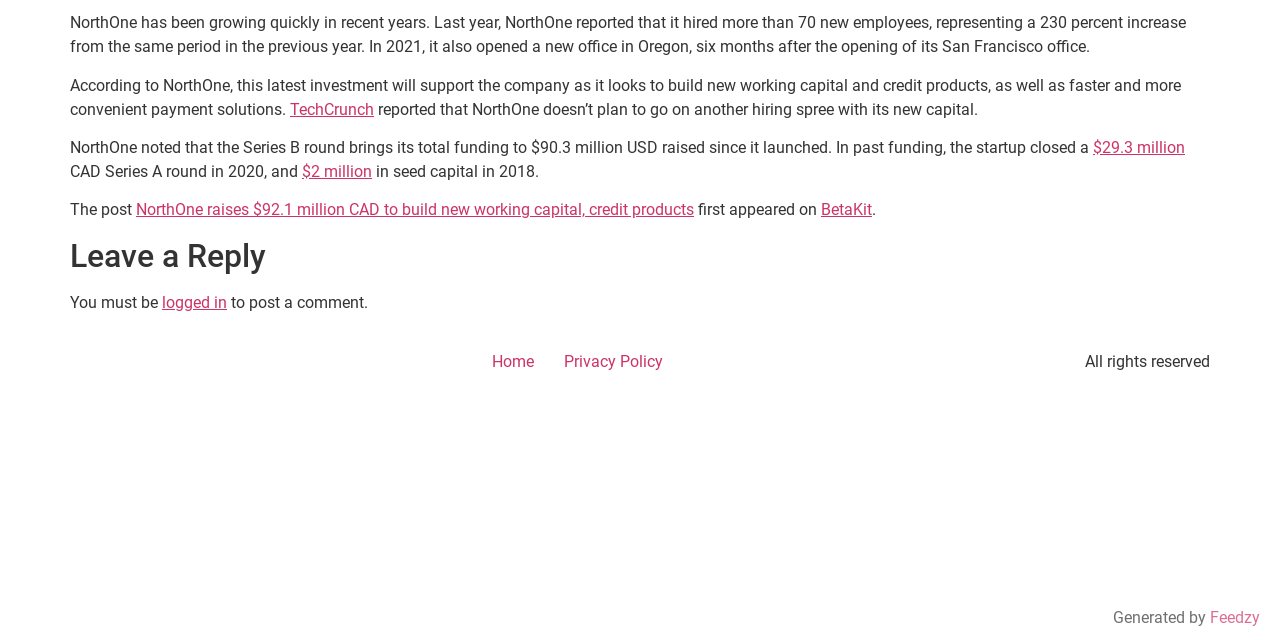Using the provided description logged in, find the bounding box coordinates for the UI element. Provide the coordinates in (top-left x, top-left y, bottom-right x, bottom-right y) format, ensuring all values are between 0 and 1.

[0.127, 0.458, 0.177, 0.488]